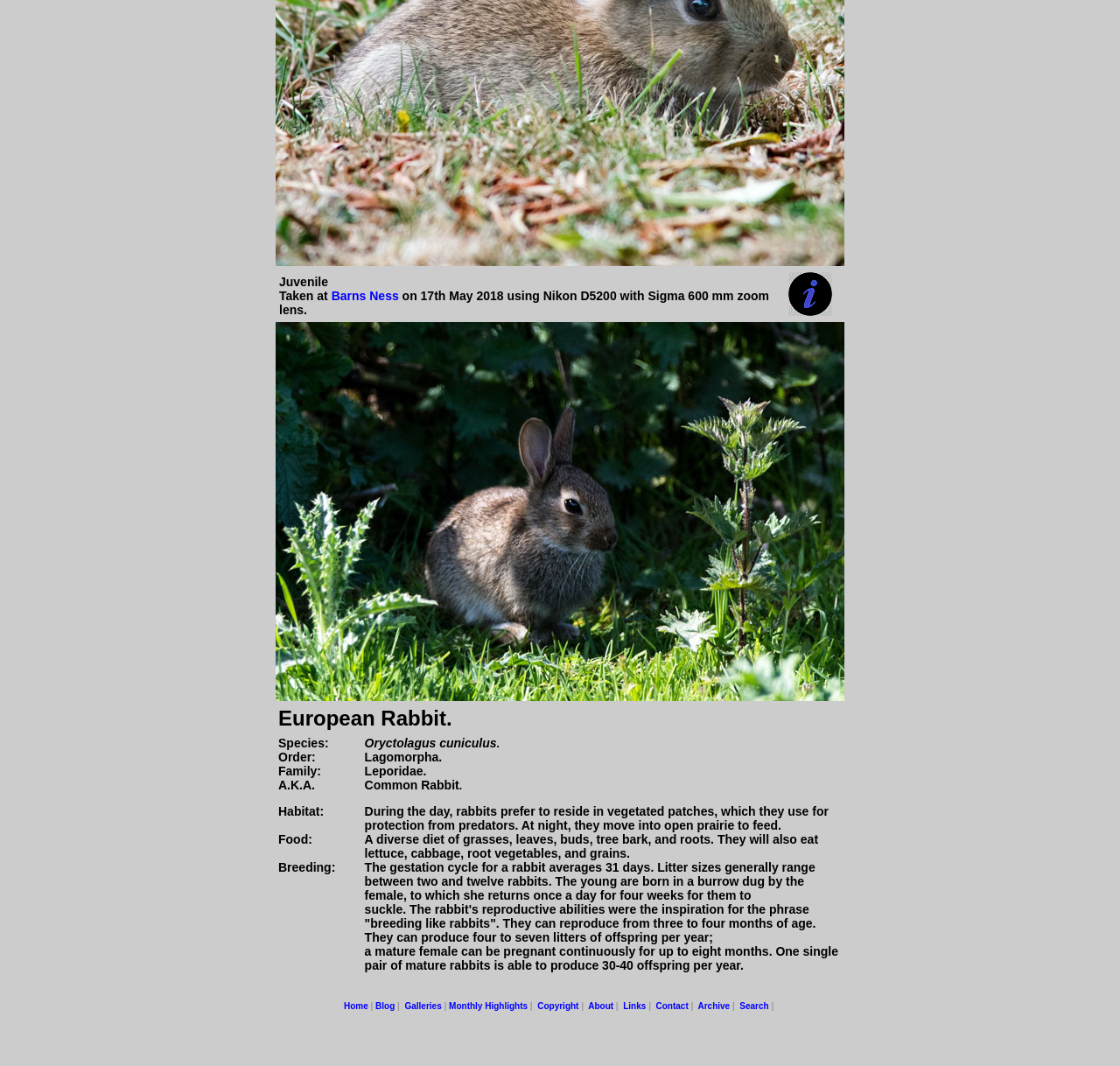What is the name of the link at the top left of the page?
Using the visual information, answer the question in a single word or phrase.

Home